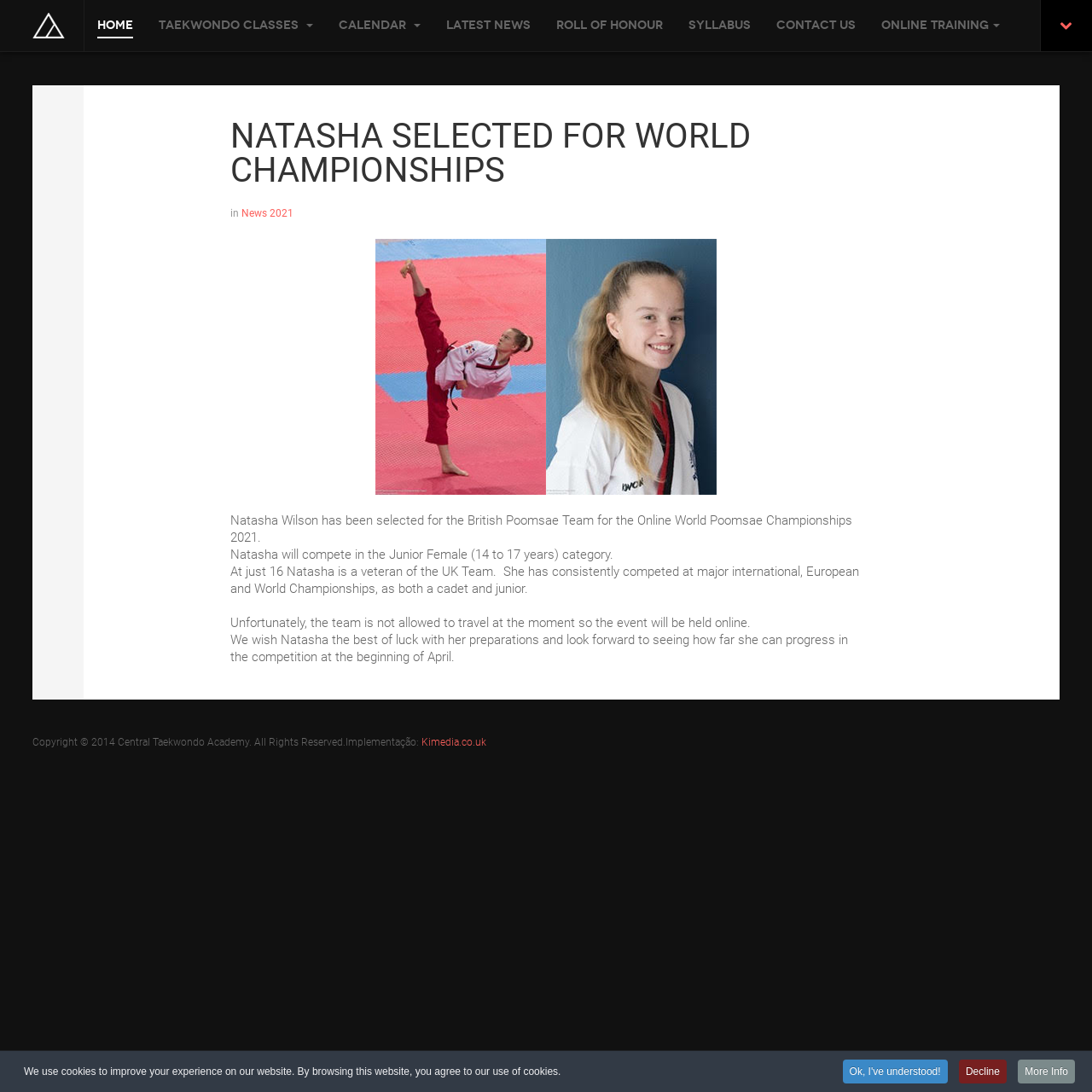Please determine the bounding box coordinates for the UI element described as: "Biker Questions".

None